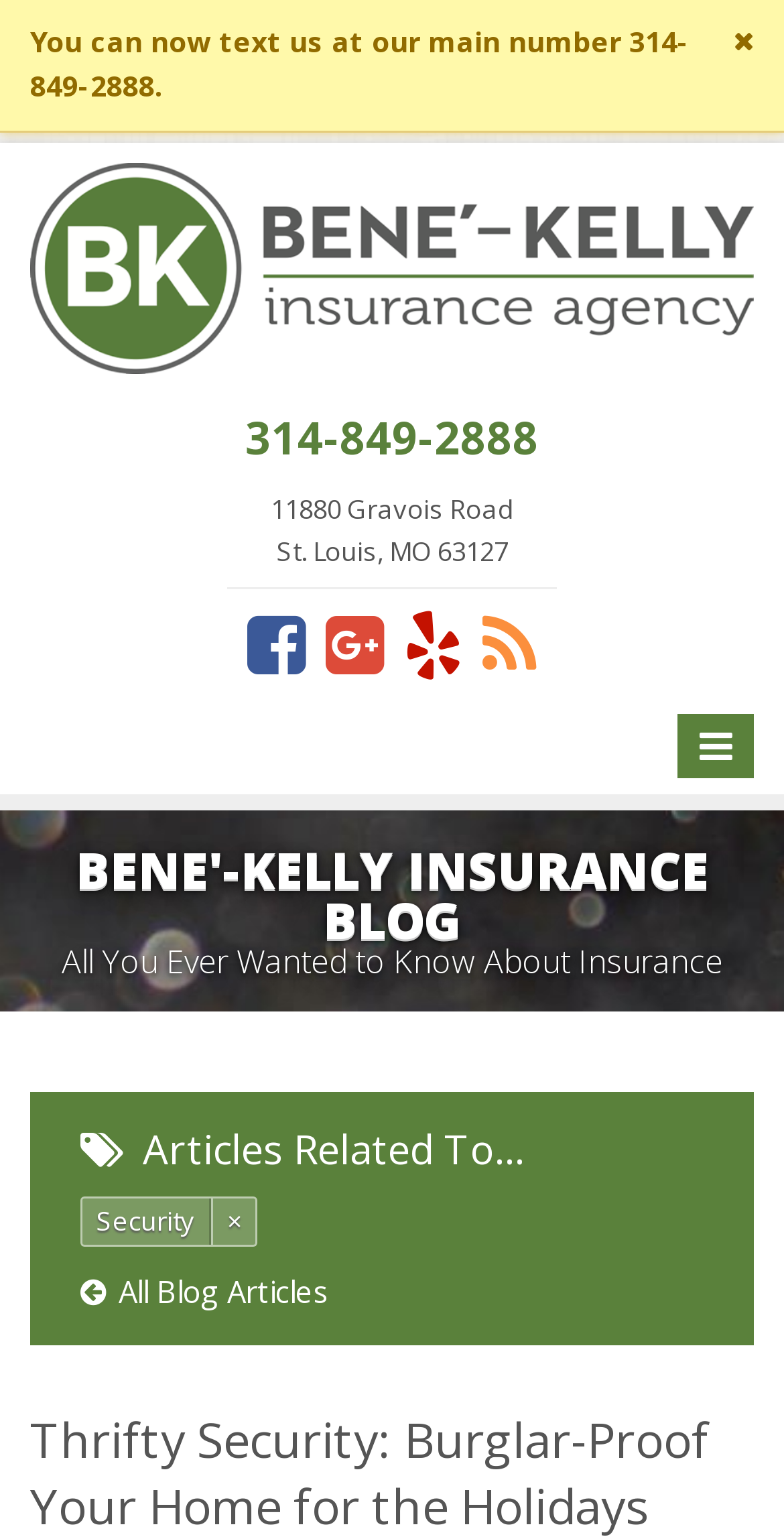Provide an in-depth caption for the elements present on the webpage.

The webpage is about the Bene'-Kelly Insurance blog, focusing on security news. At the top right corner, there is a link to close the site message. Below it, a static text announces that the main number 314-849-2888 can now be texted. 

The main content is divided into two sections. The top section has a layout table with several links and an image. On the left side, there is a link to the Bene'-Kelly Insurance homepage, accompanied by an image. To the right, there are links to the phone number, address, and social media profiles. 

The bottom section has another layout table with a heading that reads "BENE'-KELLY INSURANCE BLOG" and a subheading "All You Ever Wanted to Know About Insurance". 

Below this section, there is a heading "Articles Related To…" followed by links to related articles, including "Security" and "All Blog Articles". There is also a "Scroll Back to Top" button at the bottom right corner of the page.